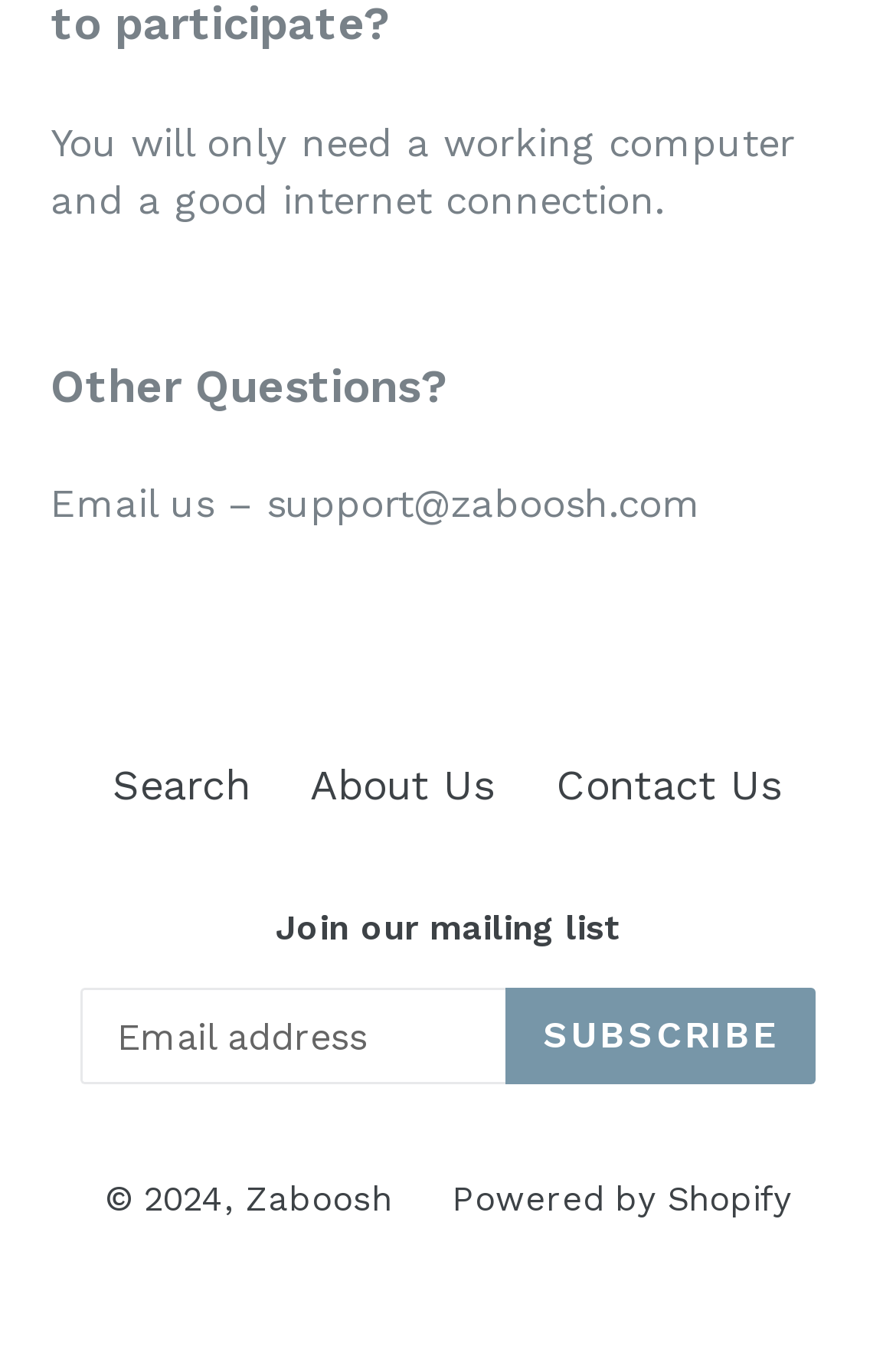Identify the coordinates of the bounding box for the element described below: "Search". Return the coordinates as four float numbers between 0 and 1: [left, top, right, bottom].

[0.126, 0.562, 0.279, 0.597]